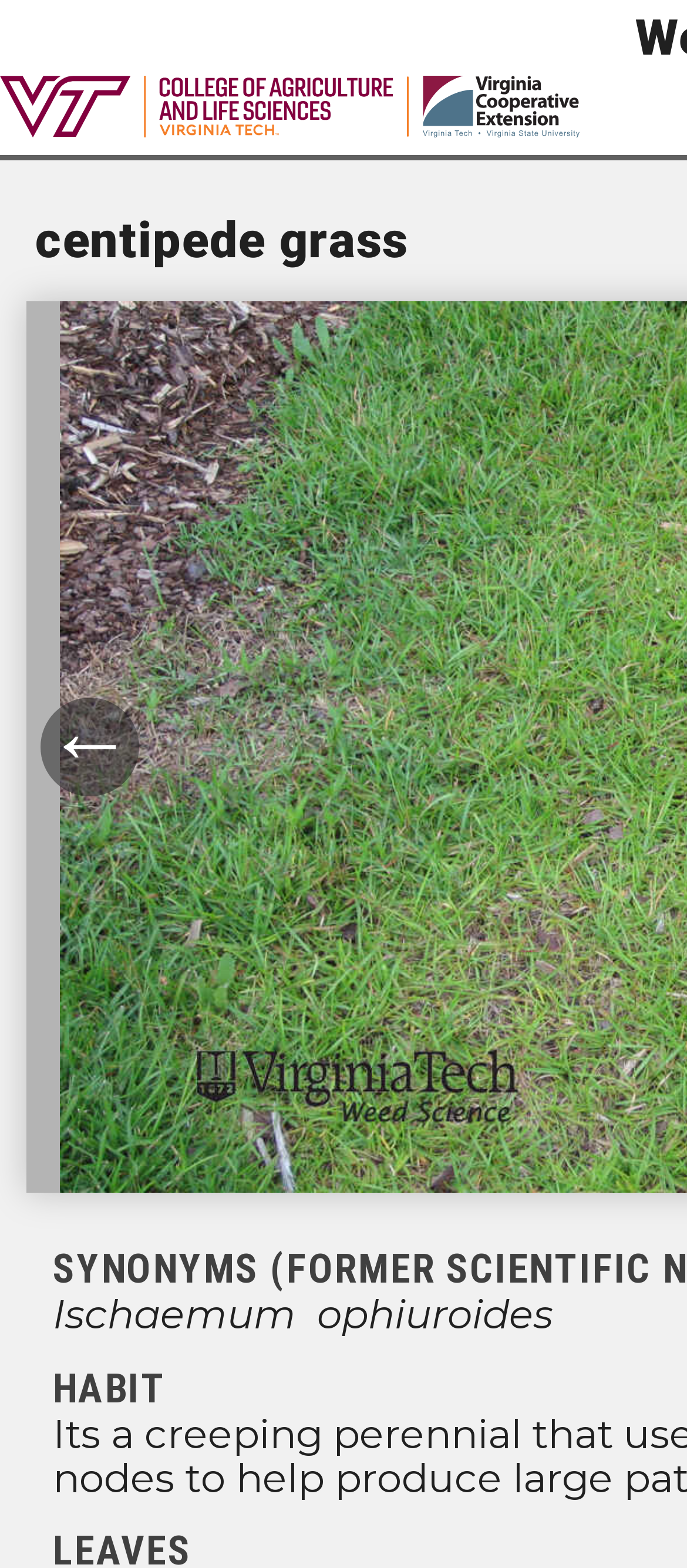Provide the bounding box coordinates of the UI element that matches the description: "alt="Virginia Cooperative Extension"".

[0.615, 0.071, 0.845, 0.092]